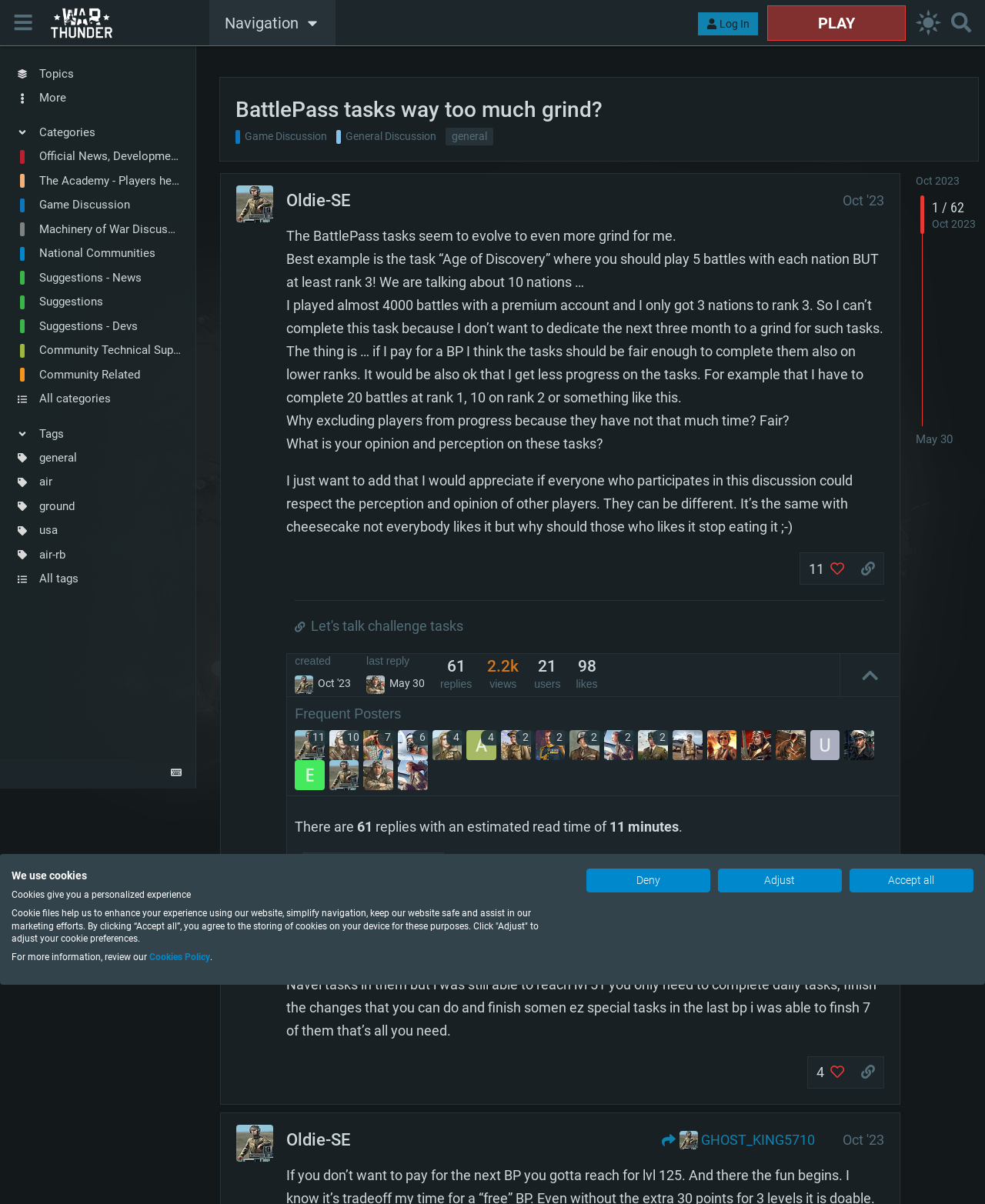Kindly determine the bounding box coordinates of the area that needs to be clicked to fulfill this instruction: "View the 'Game Discussion' section".

[0.0, 0.16, 0.199, 0.181]